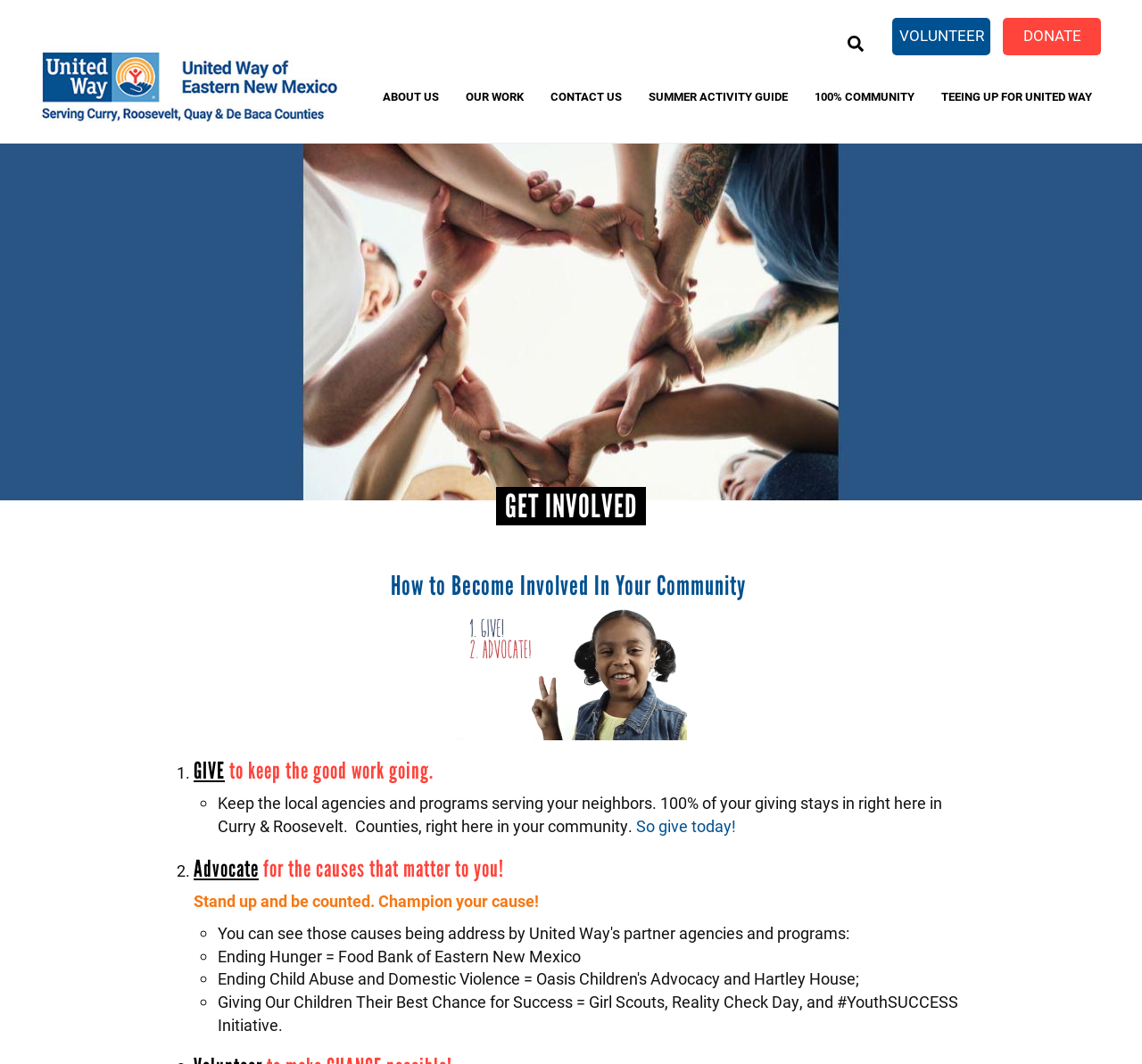Identify the bounding box for the UI element specified in this description: "About Us". The coordinates must be four float numbers between 0 and 1, formatted as [left, top, right, bottom].

[0.324, 0.074, 0.396, 0.134]